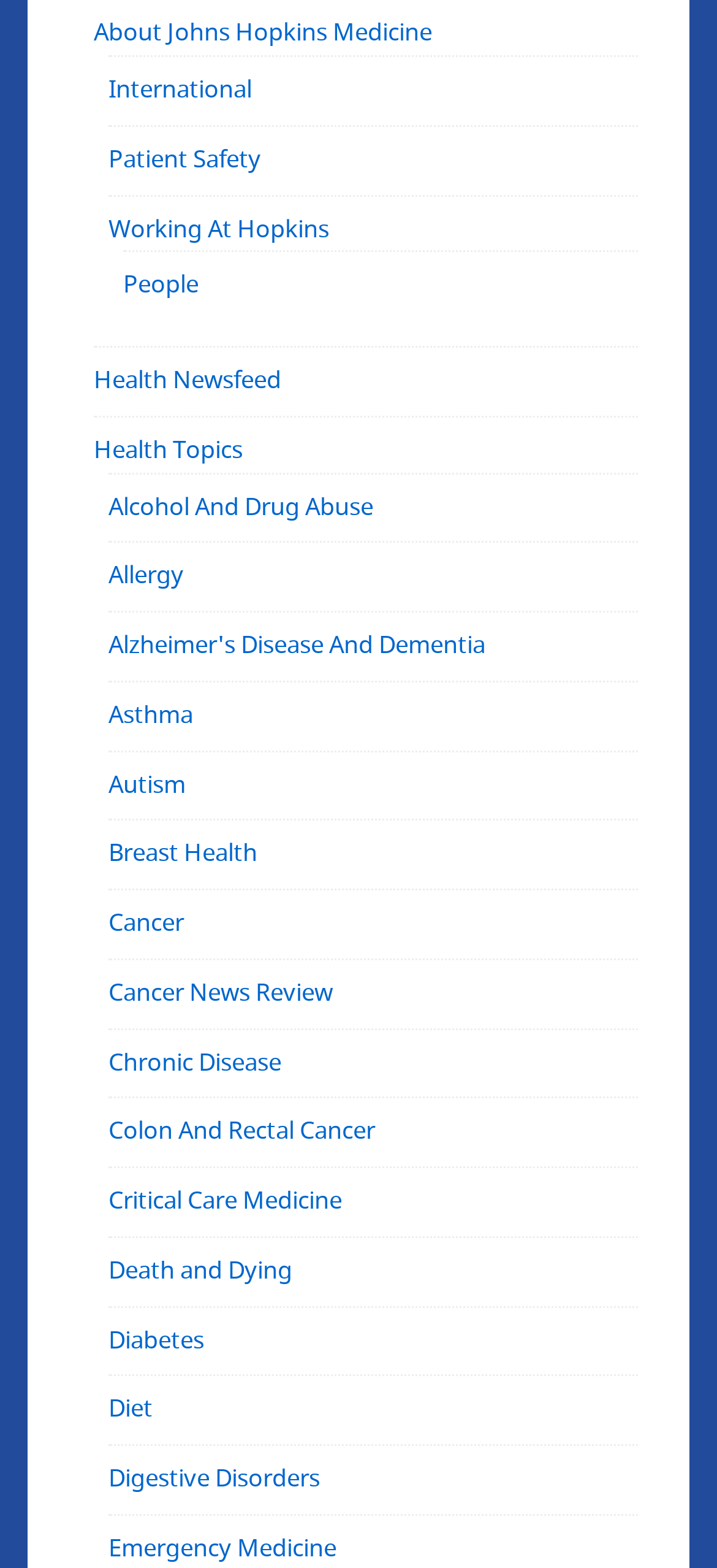Extract the bounding box for the UI element that matches this description: "Asthma".

[0.151, 0.444, 0.269, 0.467]